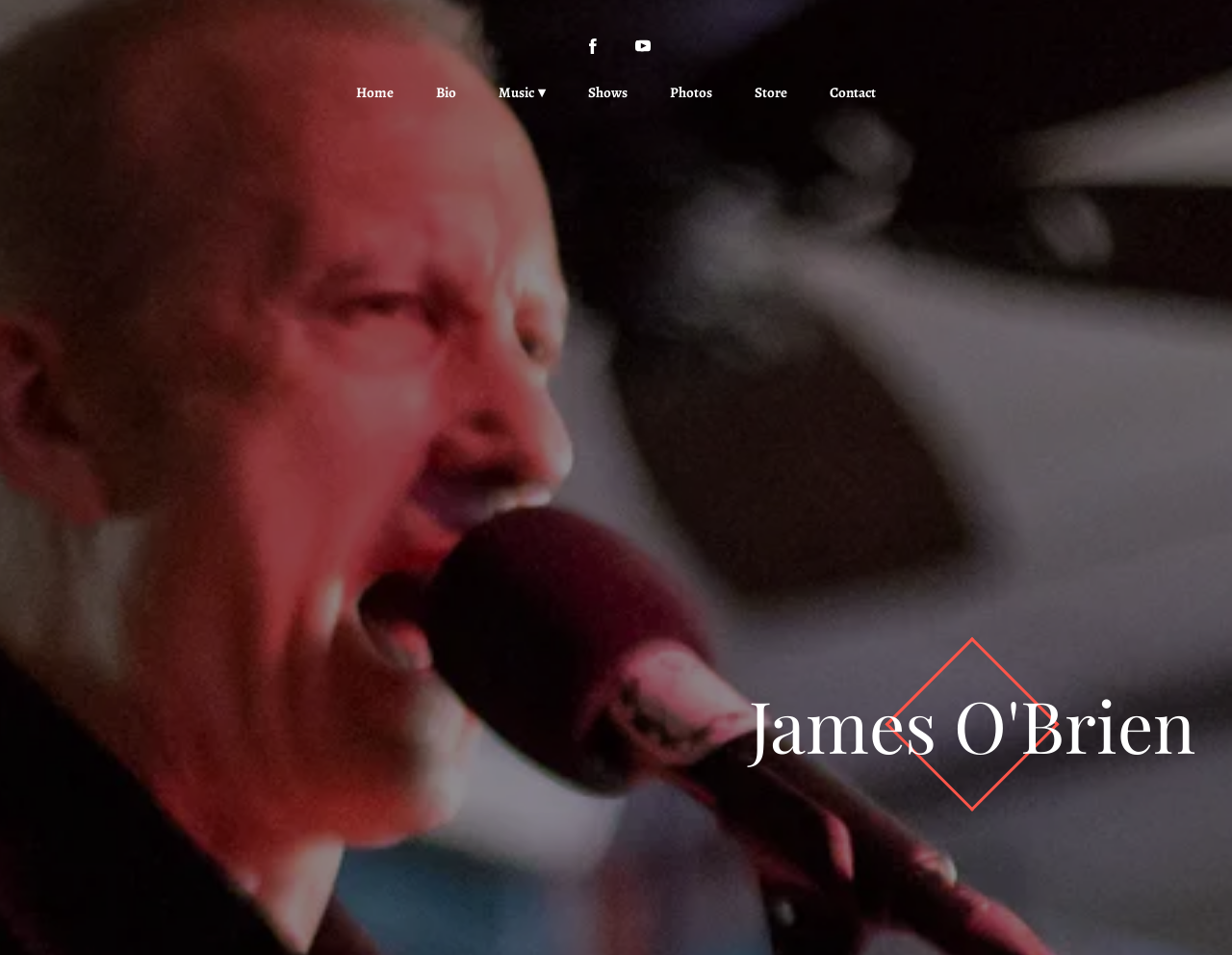What are the main sections of this website?
Look at the image and construct a detailed response to the question.

I identified these sections by looking at the link elements with text, which seem to be navigation links to different parts of the website.